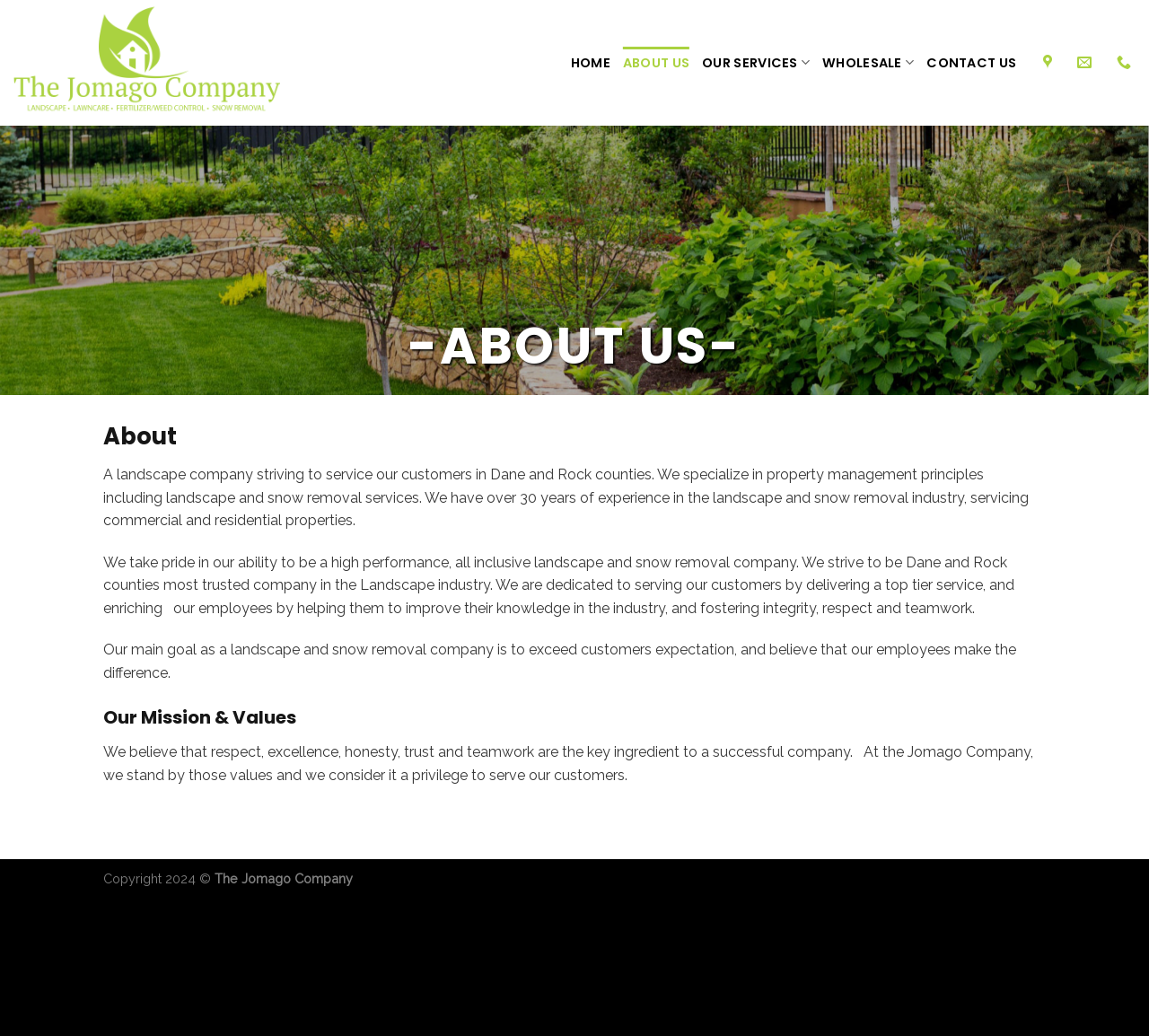Kindly determine the bounding box coordinates for the clickable area to achieve the given instruction: "Click on HOME".

[0.497, 0.045, 0.531, 0.076]